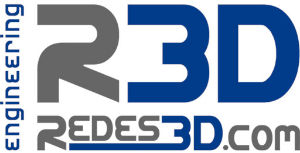Answer the question below with a single word or a brief phrase: 
What is the typography style of the logo?

Bold